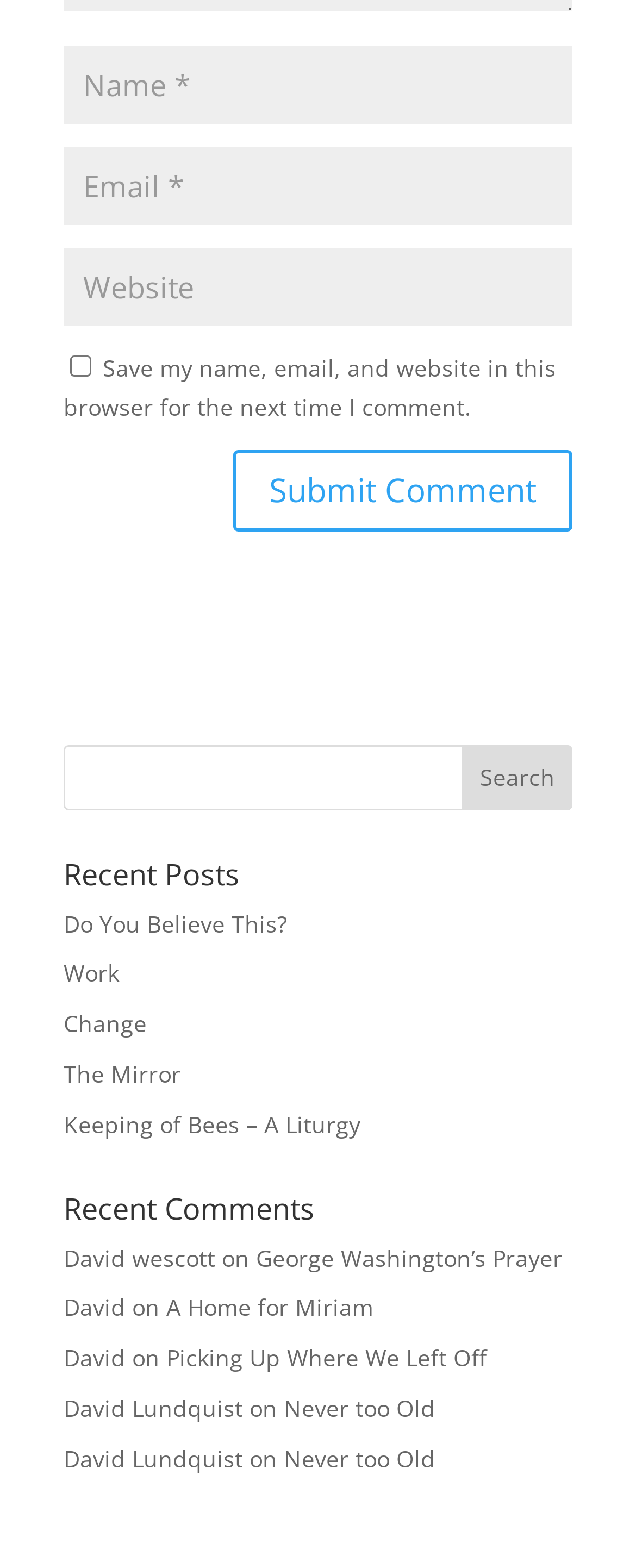Kindly determine the bounding box coordinates of the area that needs to be clicked to fulfill this instruction: "Enter your name".

[0.1, 0.029, 0.9, 0.079]